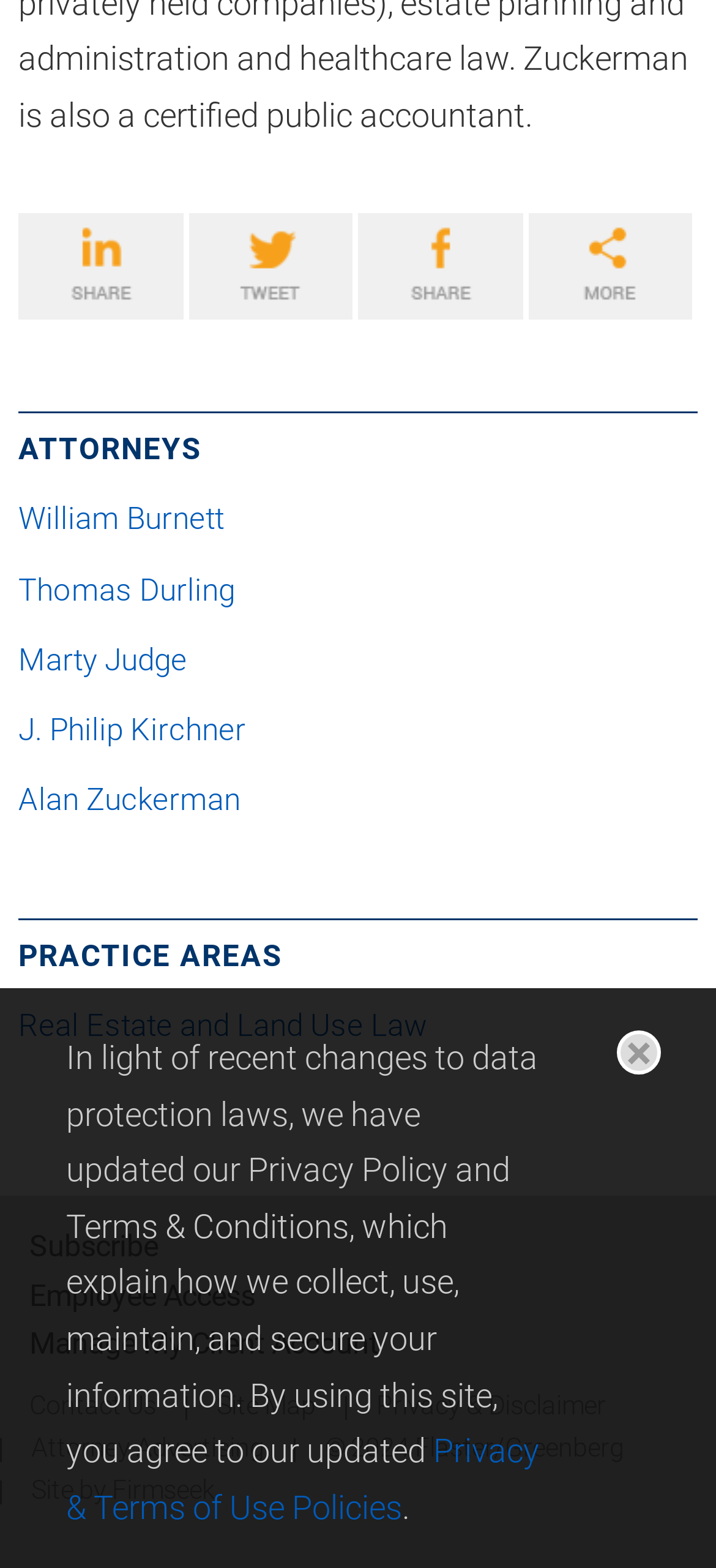Please specify the bounding box coordinates of the region to click in order to perform the following instruction: "Visit LinkedIn".

[0.026, 0.136, 0.255, 0.204]